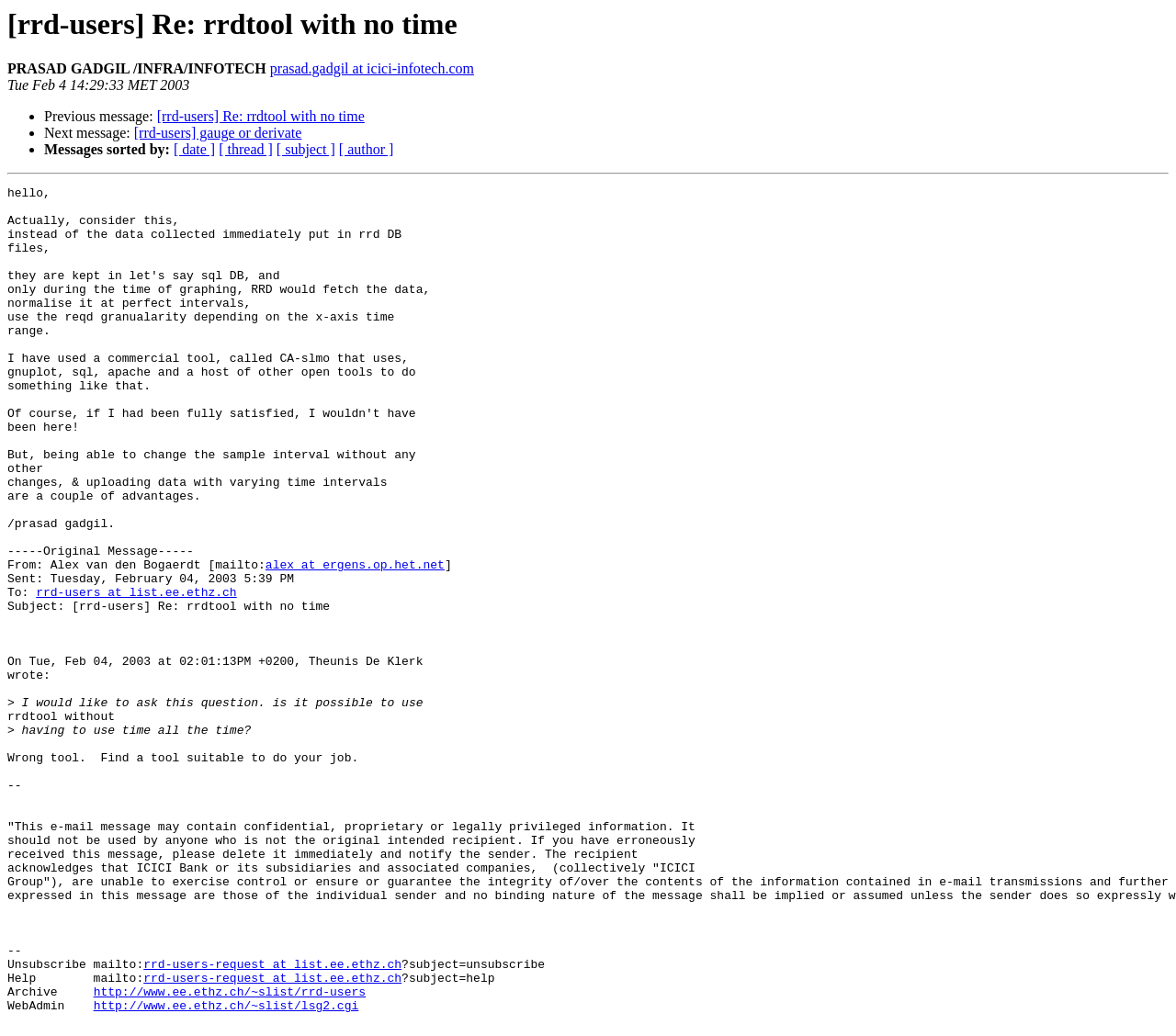What is the link to unsubscribe from the email list?
Can you offer a detailed and complete answer to this question?

I determined the link to unsubscribe from the email list by looking at the '?subject=unsubscribe' text, which is located near the bottom of the webpage and is formatted like a link to unsubscribe from an email list. The link is associated with the 'rrd-users-request at list.ee.ethz.ch' email address.